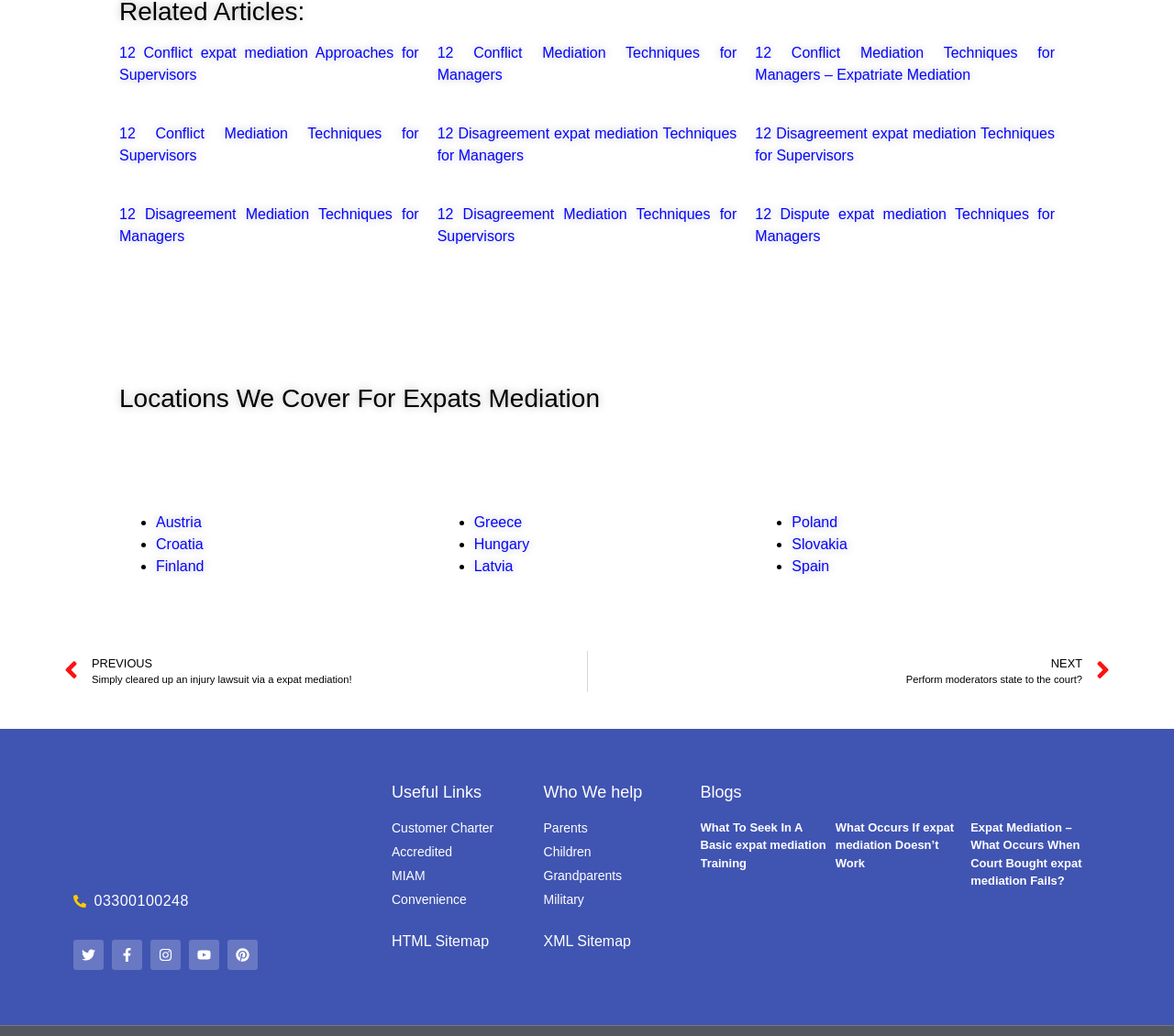Find the bounding box coordinates of the UI element according to this description: "Bioenergy Basics".

None